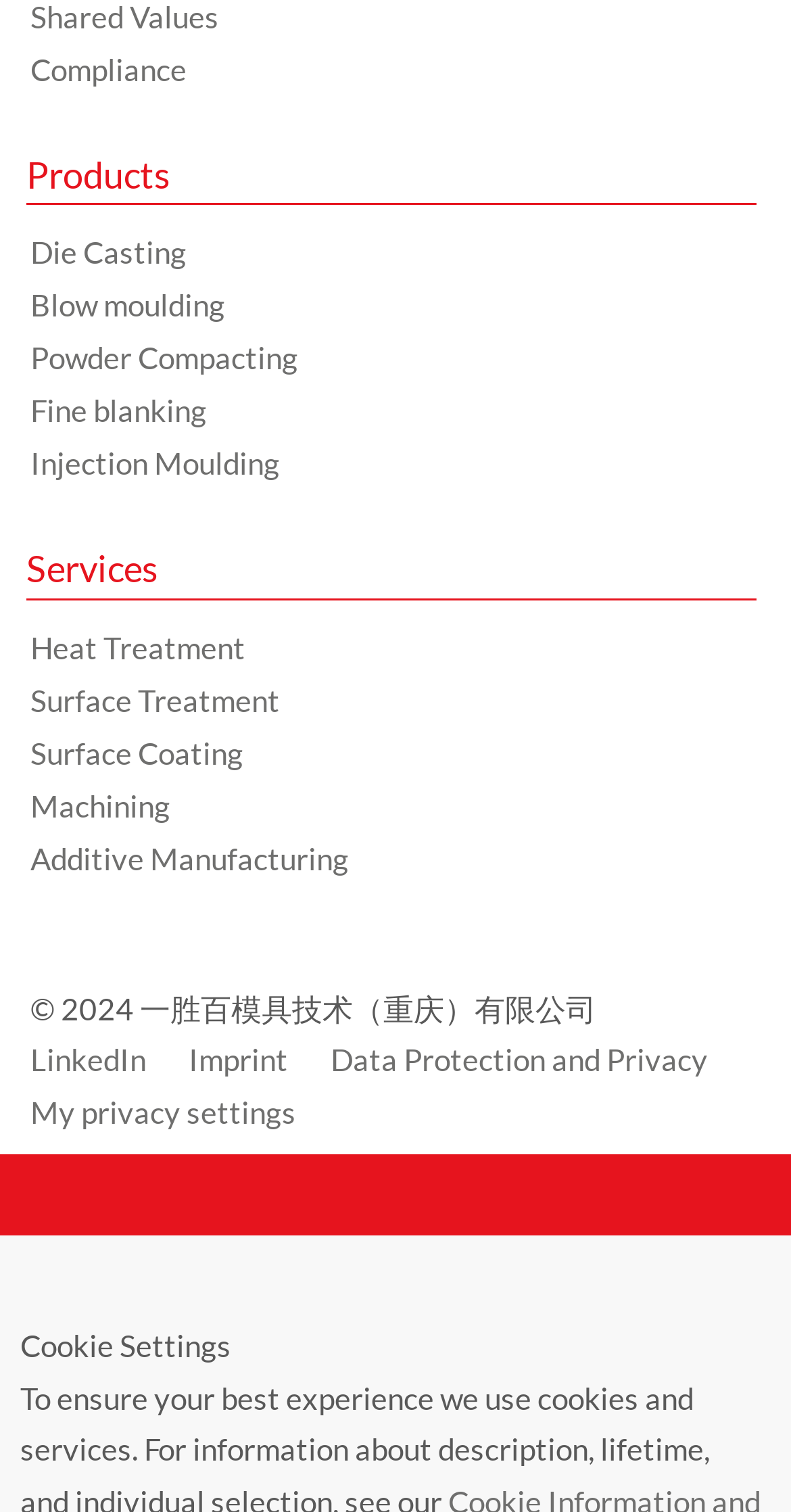Please determine the bounding box coordinates for the element with the description: "Machining".

[0.038, 0.52, 0.215, 0.545]